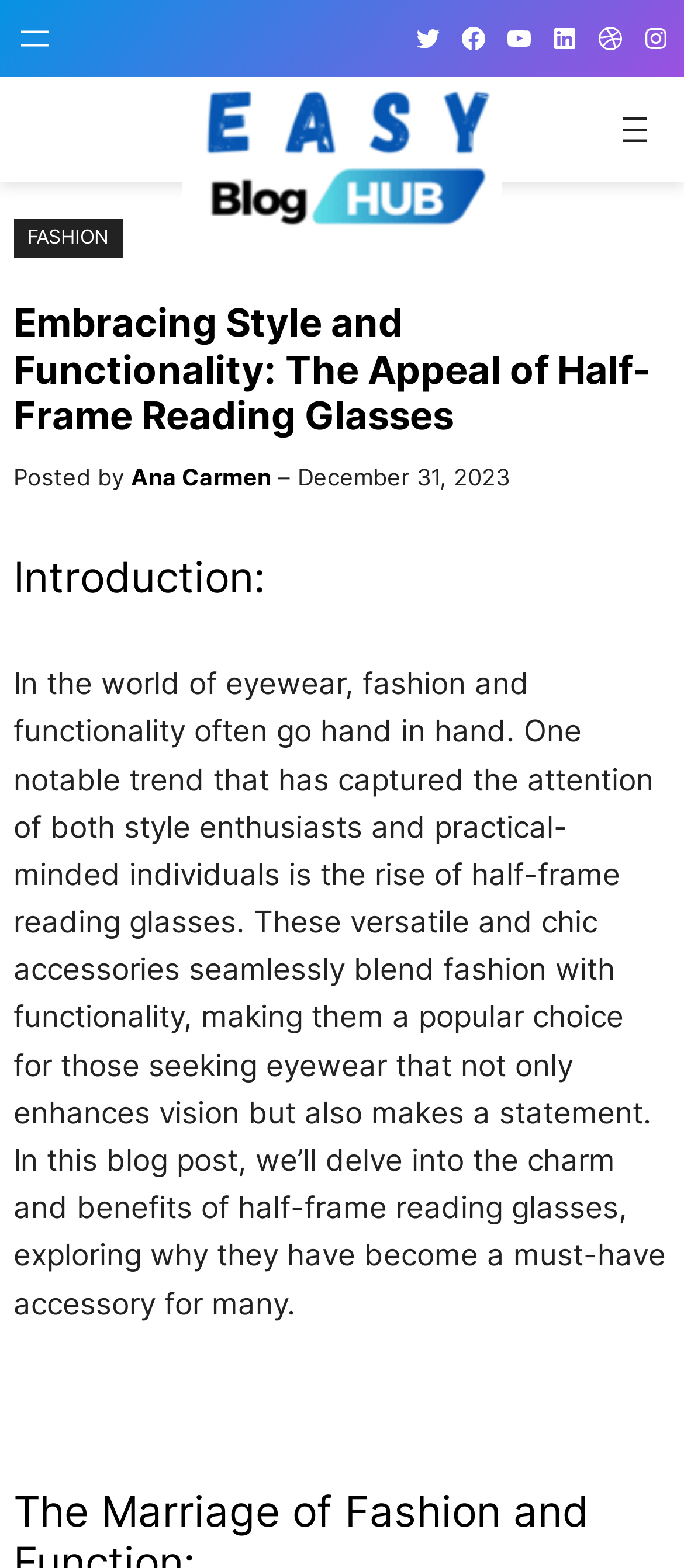Find the bounding box coordinates for the area you need to click to carry out the instruction: "Open the menu". The coordinates should be four float numbers between 0 and 1, indicated as [left, top, right, bottom].

[0.02, 0.011, 0.082, 0.038]